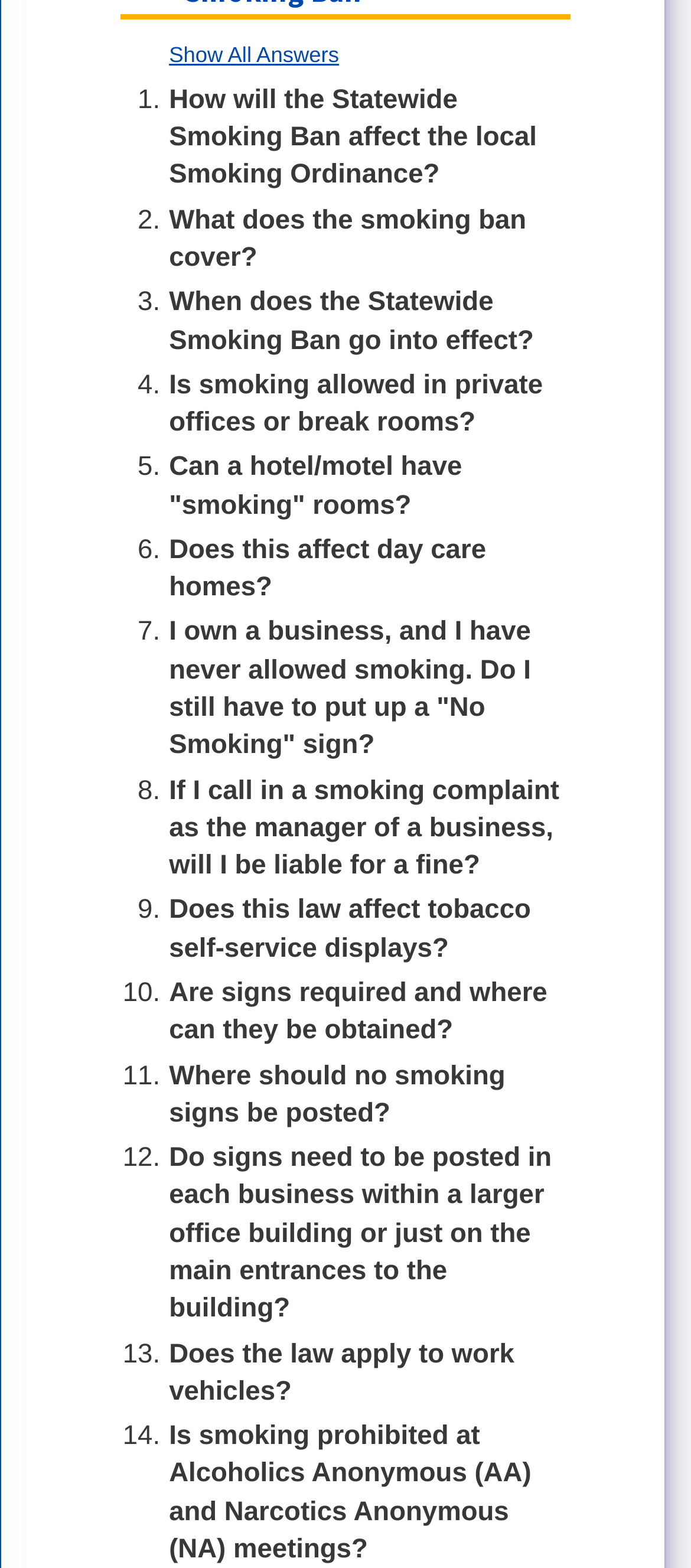Using the description "Show All Answers", locate and provide the bounding box of the UI element.

[0.245, 0.027, 0.491, 0.043]